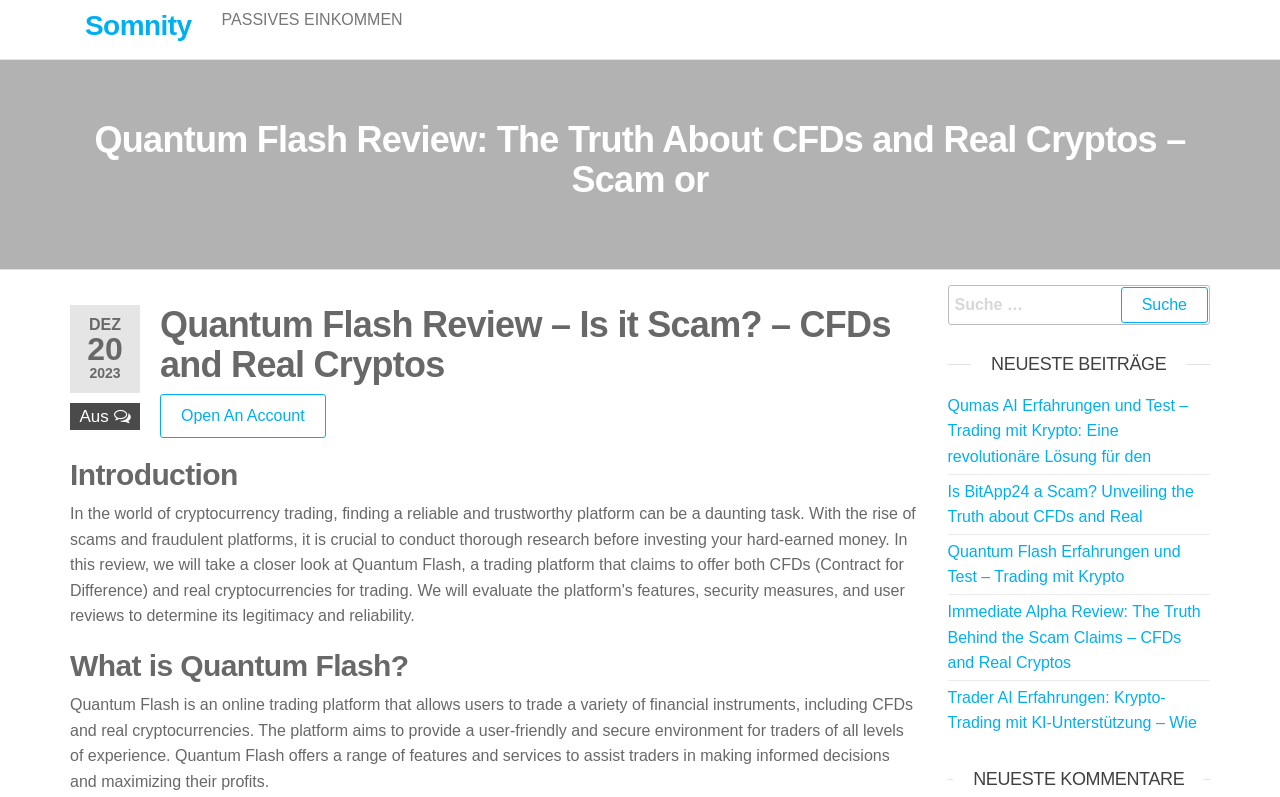Find the bounding box coordinates of the element to click in order to complete the given instruction: "Read Quantum Flash Review."

[0.055, 0.409, 0.717, 0.509]